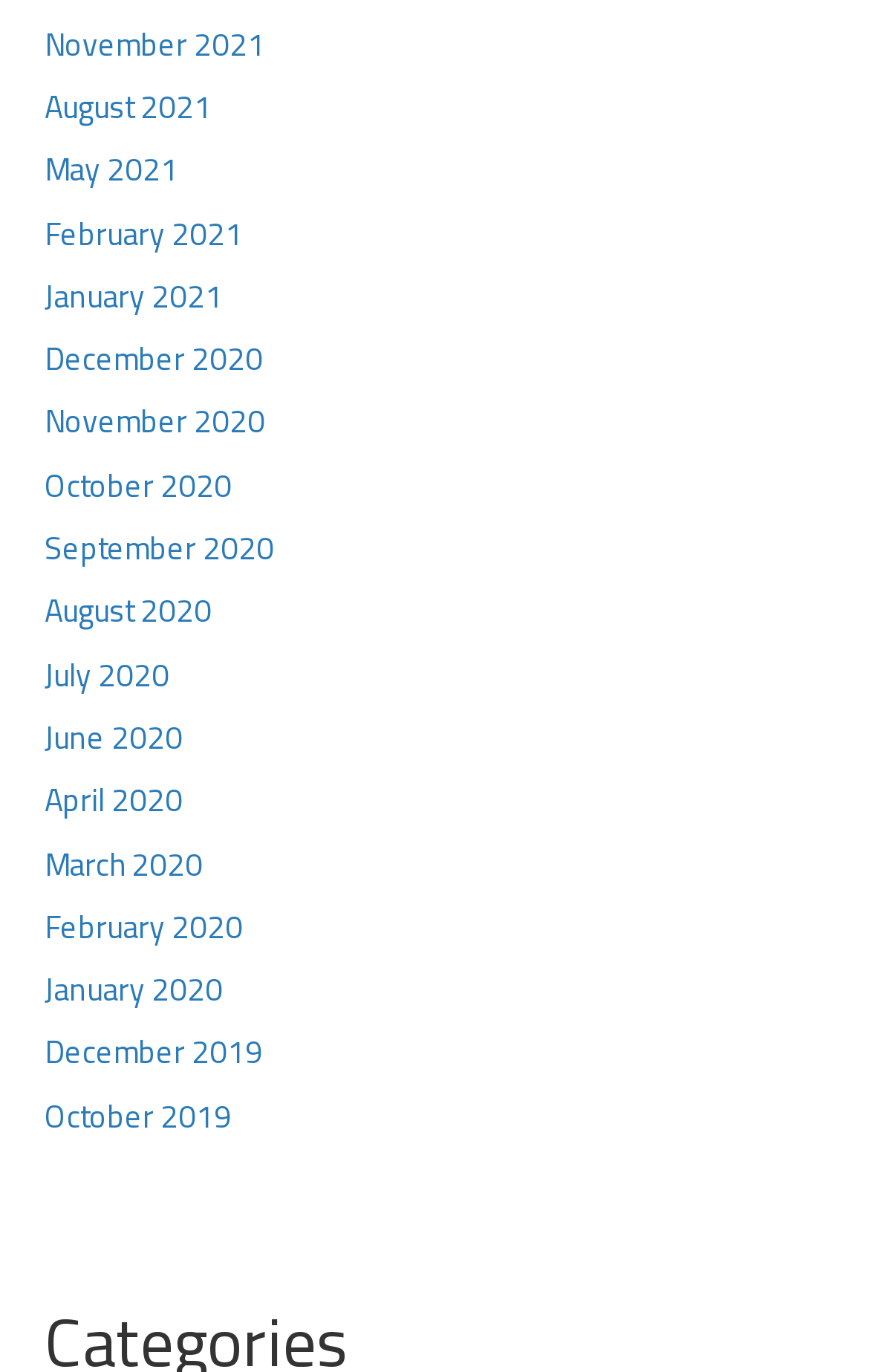Show the bounding box coordinates of the region that should be clicked to follow the instruction: "View August 2020."

[0.051, 0.424, 0.244, 0.467]